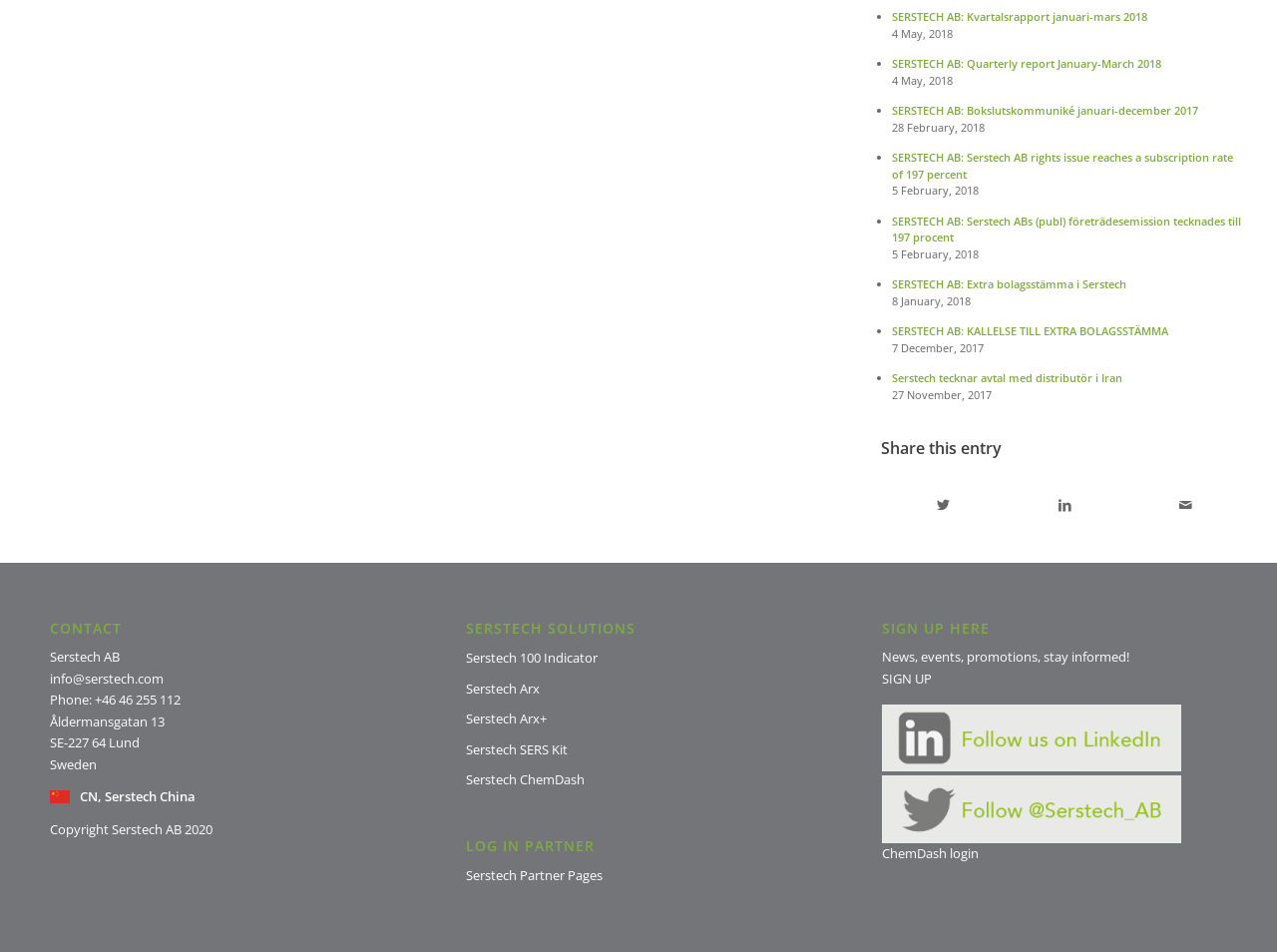Please indicate the bounding box coordinates for the clickable area to complete the following task: "Sign up for news and events". The coordinates should be specified as four float numbers between 0 and 1, i.e., [left, top, right, bottom].

[0.691, 0.703, 0.73, 0.722]